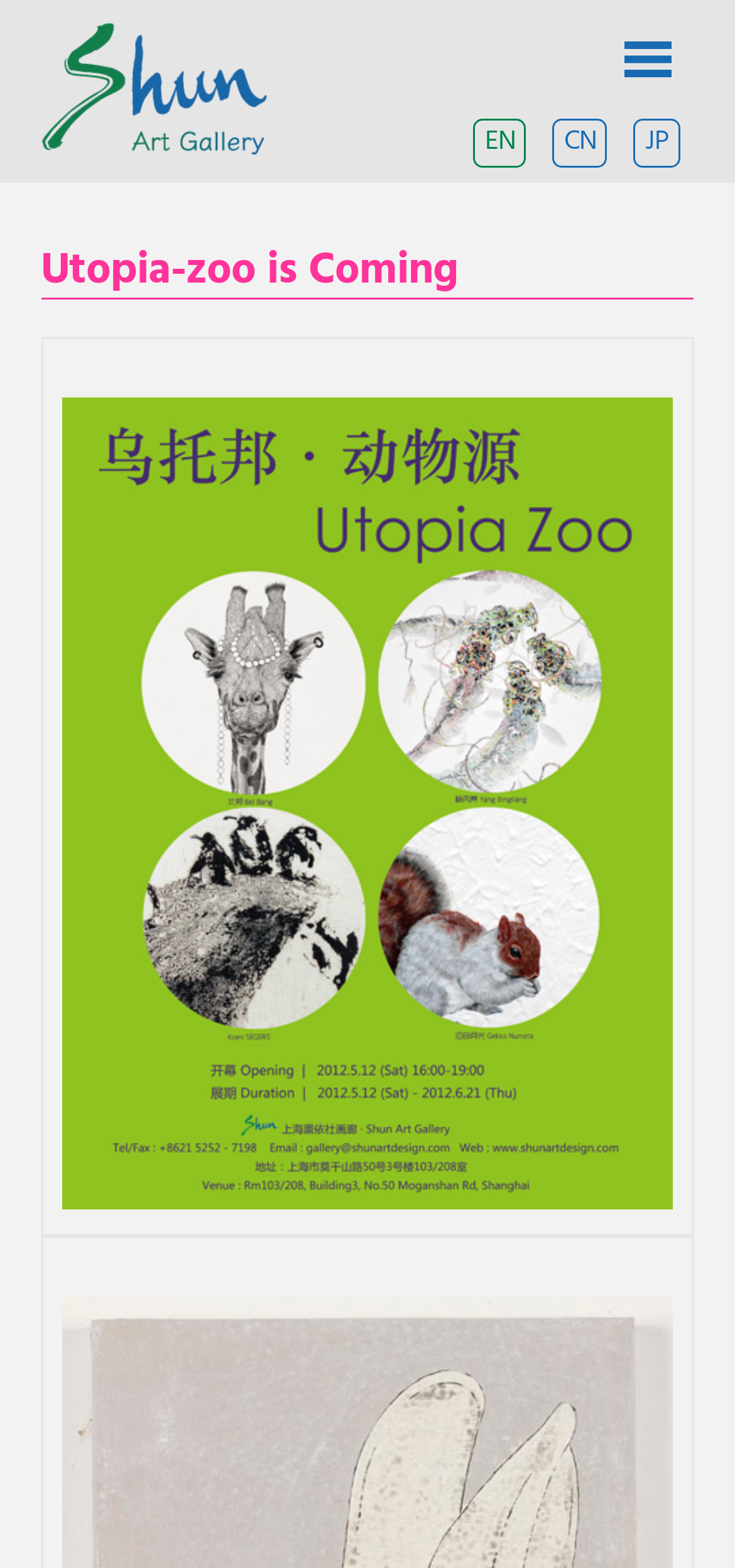Please answer the following question using a single word or phrase: What is the name of the art gallery?

Shun Art Gallery